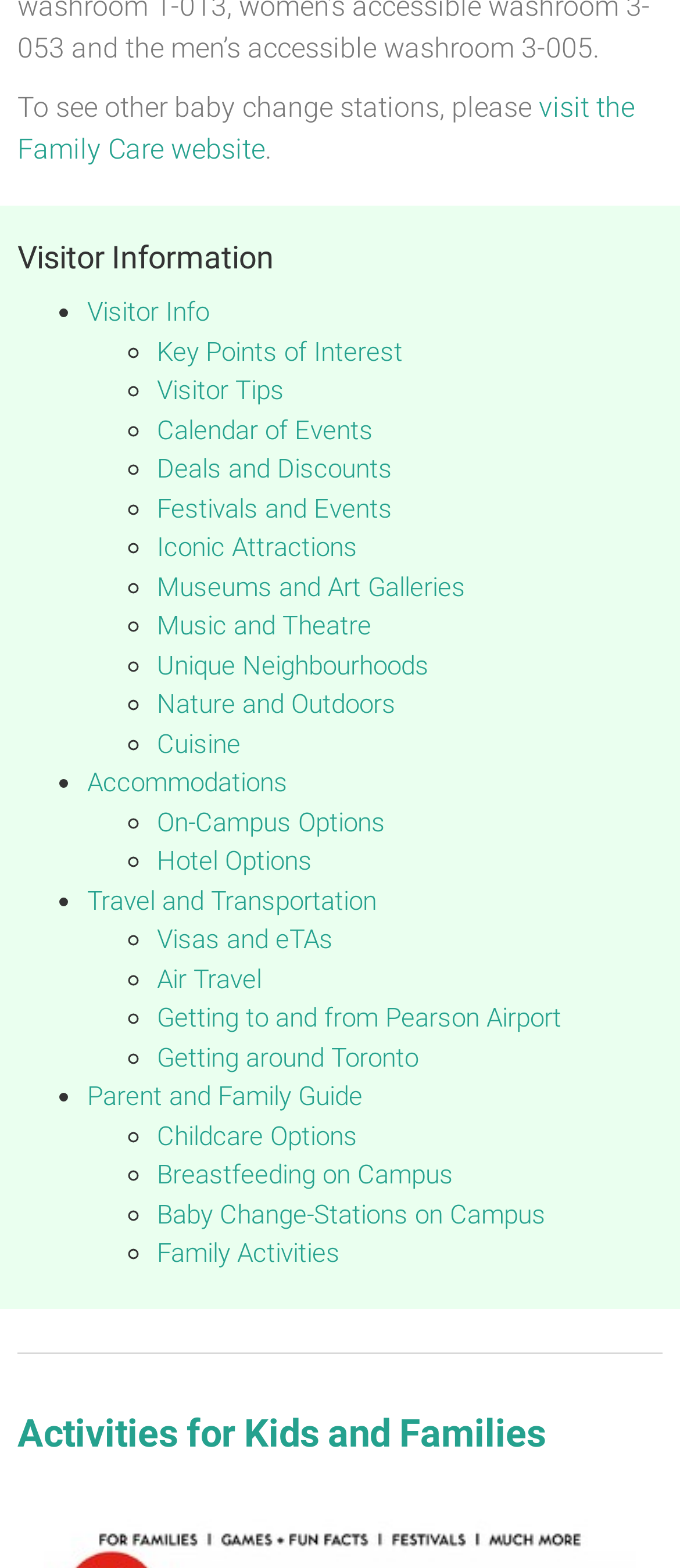Determine the coordinates of the bounding box for the clickable area needed to execute this instruction: "view Calendar of Events".

[0.231, 0.264, 0.549, 0.284]